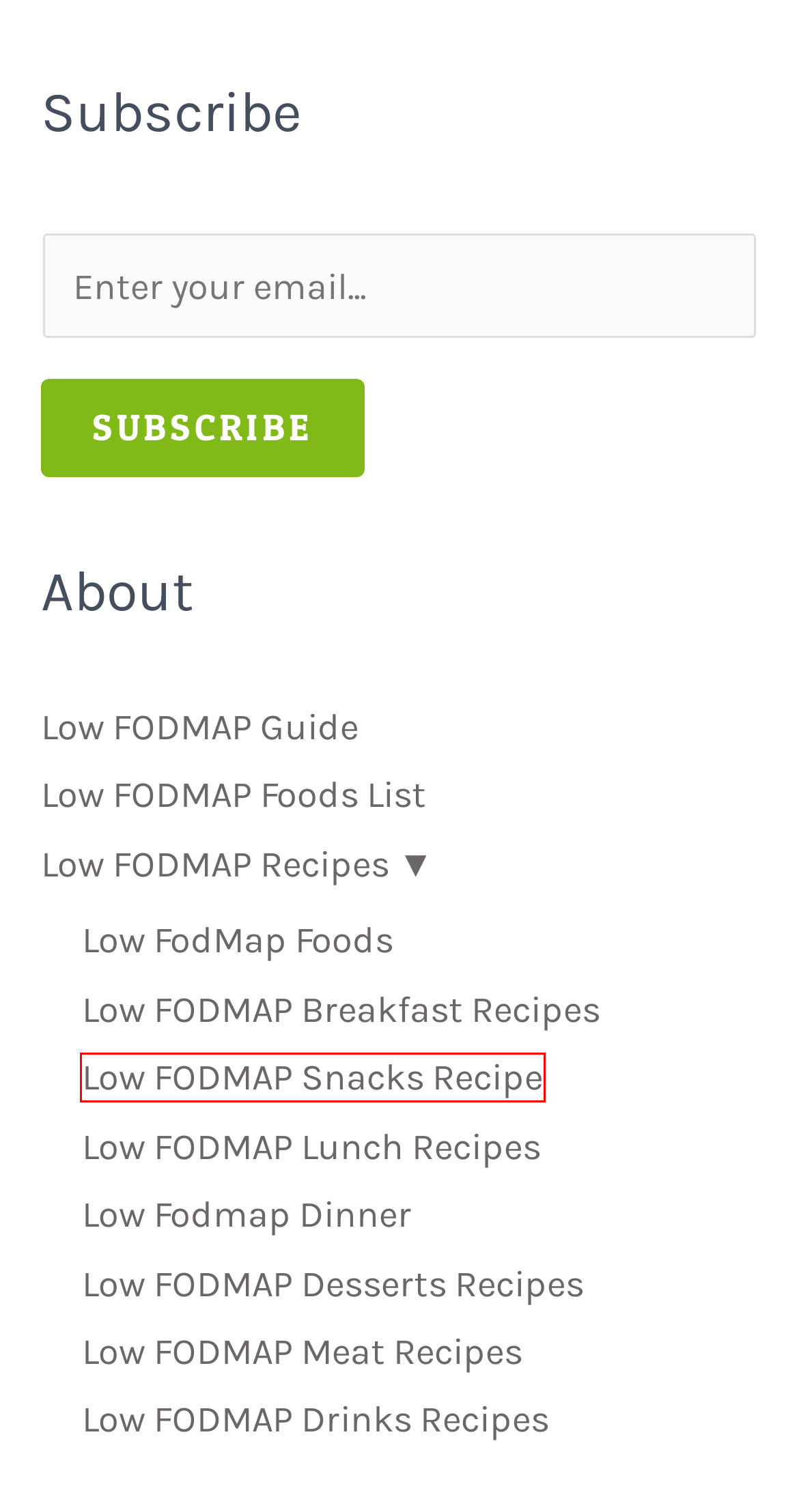Consider the screenshot of a webpage with a red bounding box around an element. Select the webpage description that best corresponds to the new page after clicking the element inside the red bounding box. Here are the candidates:
A. Low FODMAP Foods List Posts - FodmapLife.com
B. Low FODMAP Snacks Recipe Posts - FodmapLife.com
C. Low FODMAP Meat Recipes Posts - FodmapLife.com
D. Low FODMAP Breakfast Recipes Posts - FodmapLife.com
E. Low FODMAP Dinner Recipes Posts - FodmapLife.com
F. Low FODMAP Lunch Recipes Posts - FodmapLife.com
G. Low FODMAP Diet Guide - Start Low FODMAP Diet - FodmapLife.com
H. Low FODMAP Drinks Recipes Posts - FodmapLife.com

B